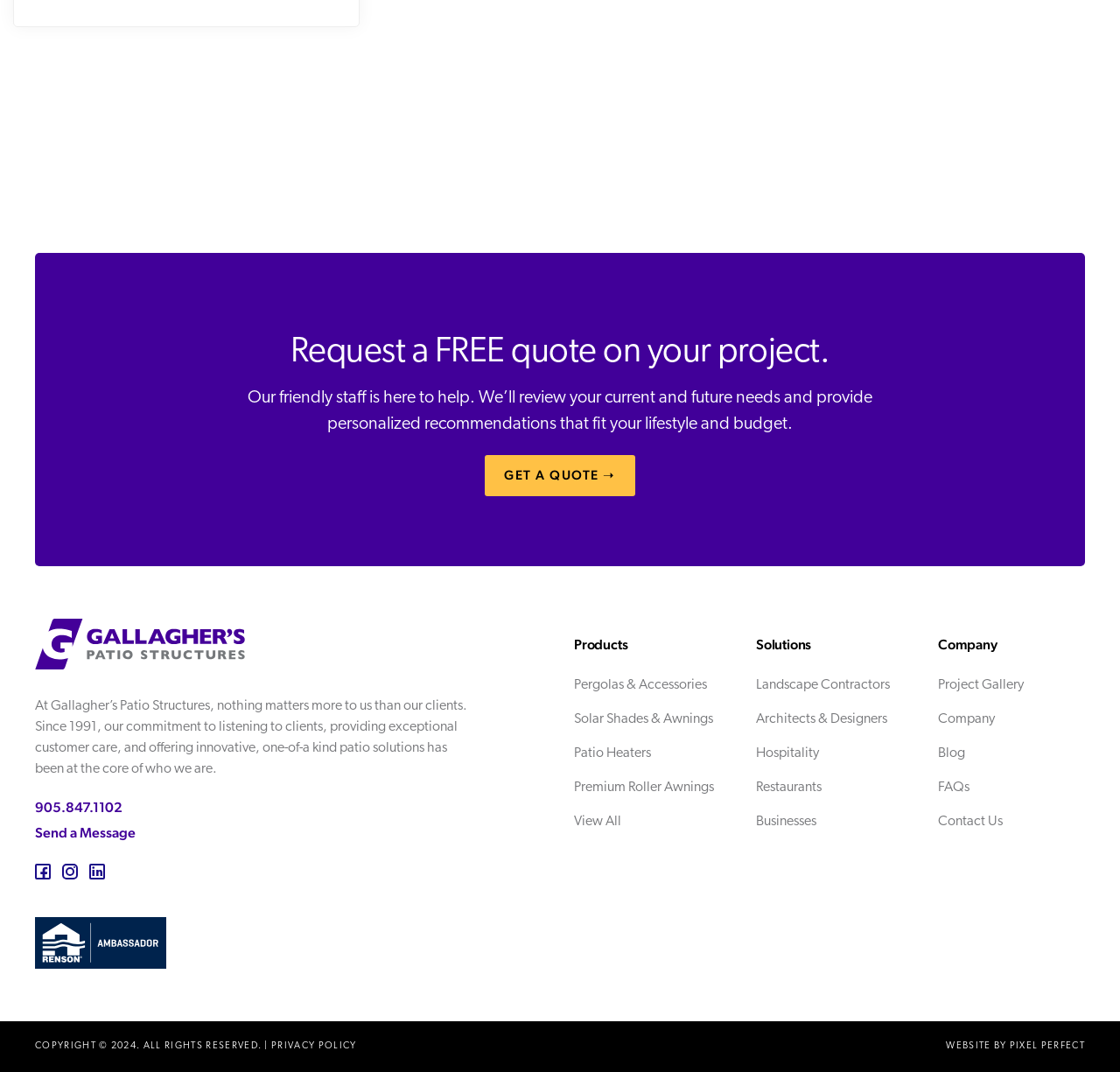Provide the bounding box coordinates of the HTML element this sentence describes: "Contact Us". The bounding box coordinates consist of four float numbers between 0 and 1, i.e., [left, top, right, bottom].

[0.838, 0.757, 0.895, 0.776]